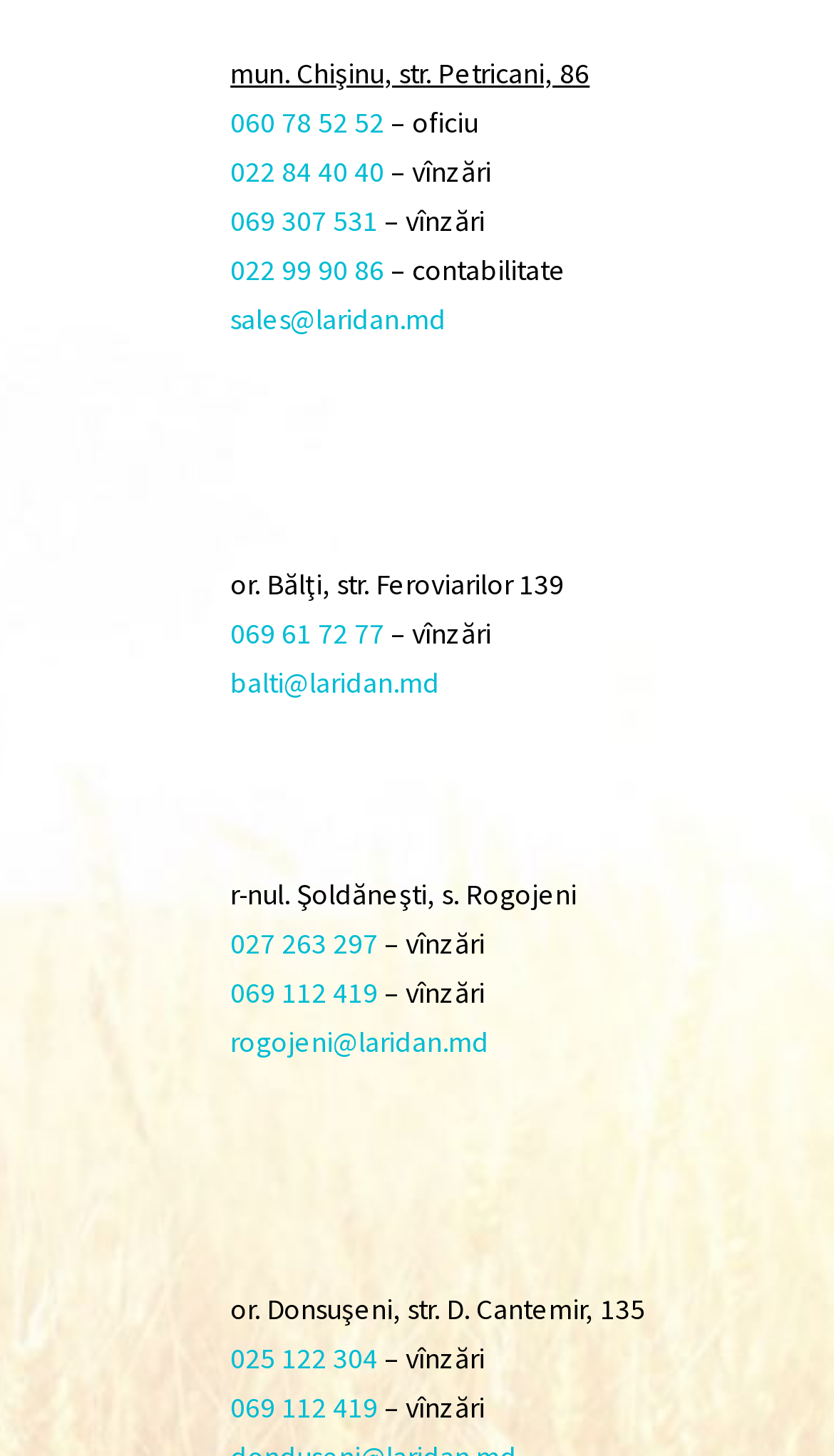Can you provide the bounding box coordinates for the element that should be clicked to implement the instruction: "email the Rogojeni office"?

[0.276, 0.704, 0.587, 0.729]